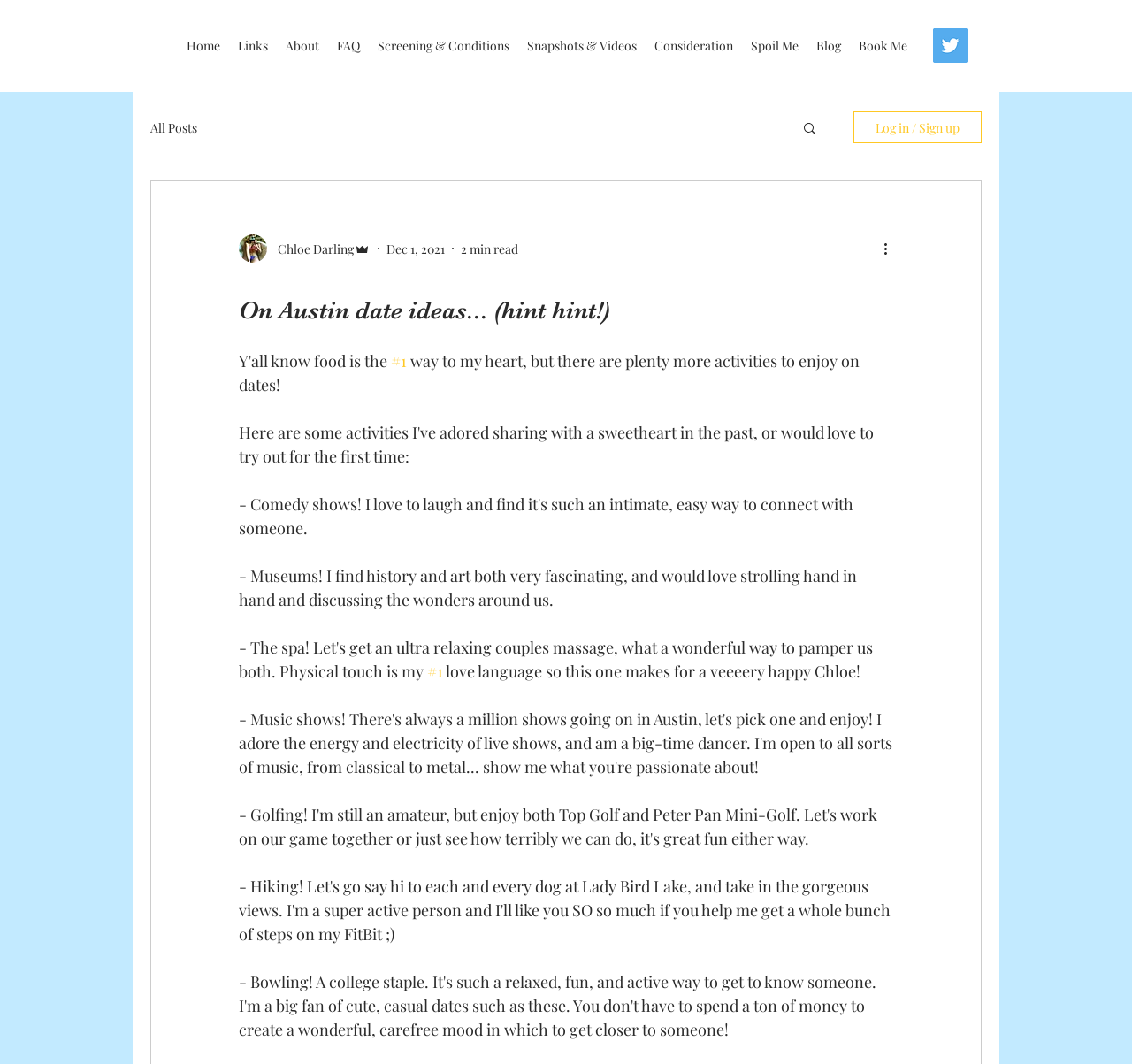What is the author's name?
Answer the question based on the image using a single word or a brief phrase.

Chloe Darling